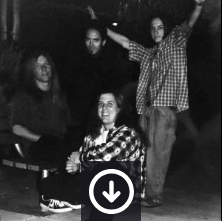Provide a short, one-word or phrase answer to the question below:
How many members of Grey Daze are in the image?

Four